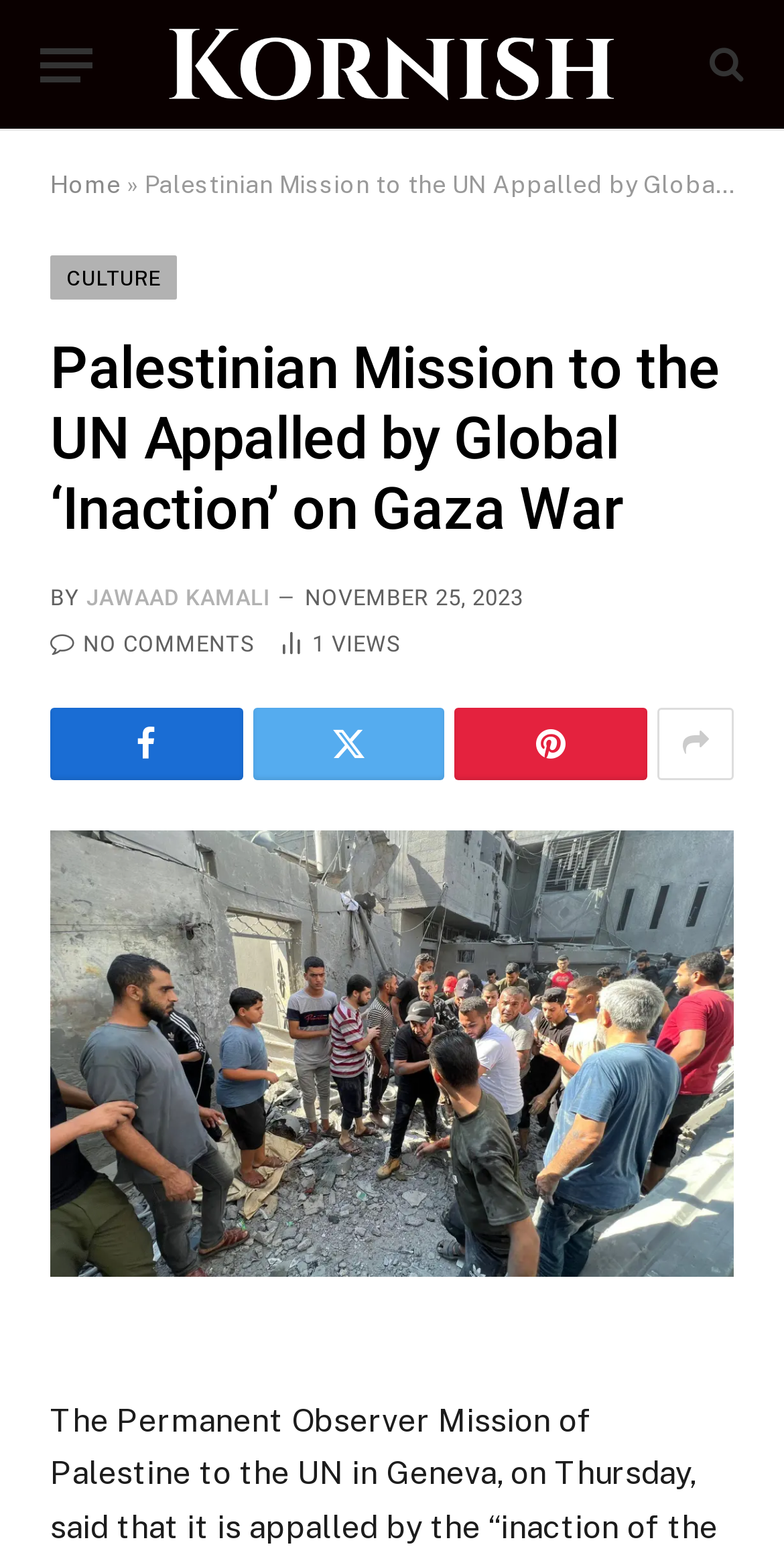Create a detailed description of the webpage's content and layout.

The webpage appears to be a news article page. At the top left, there is a button labeled "Menu". Next to it, there is a link to "Kornish" accompanied by an image with the same name. On the top right, there is a link with a search icon. 

Below the top section, there are navigation links, including "Home" and "CULTURE", separated by a right-pointing arrow symbol. The main content of the page is a news article with a heading that reads "Palestinian Mission to the UN Appalled by Global ‘Inaction’ on Gaza War". 

Below the heading, there is a byline that says "BY JAWAAD KAMALI" and a timestamp that indicates the article was published on November 25, 2023. There is also a link with a comment icon and a label that says "NO COMMENTS", as well as a counter that shows "1 Article Views". 

Further down, there are four social media sharing links, represented by icons. The main content of the article is a large block of text, which is not summarized here. At the bottom, there is a repeat of the article title, accompanied by a large image that takes up most of the width of the page.